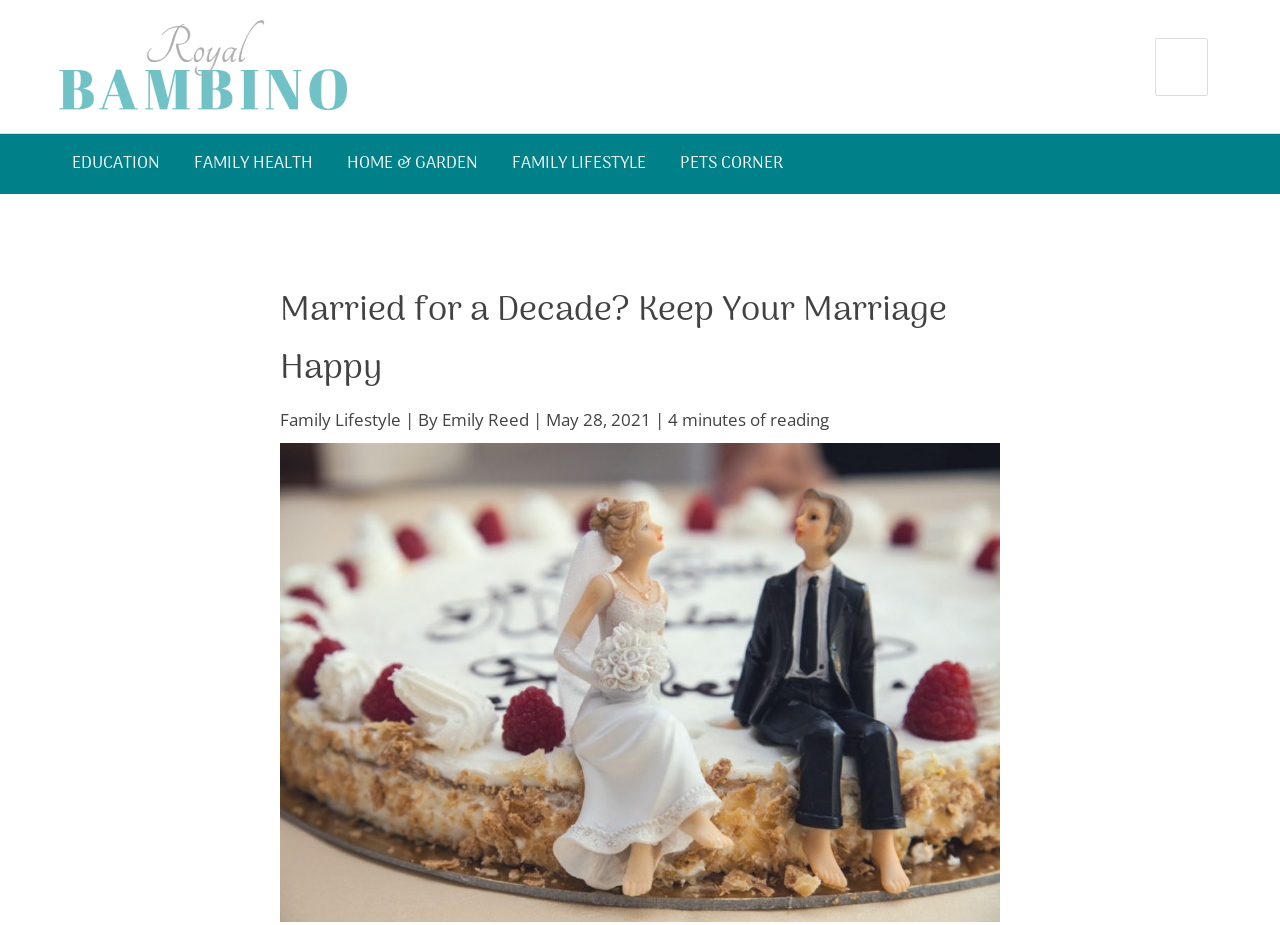What is the title of the article?
Respond to the question with a well-detailed and thorough answer.

The title of the article is located in the main content area of the webpage, and it is a heading that reads 'Married for a Decade? Keep Your Marriage Happy'.